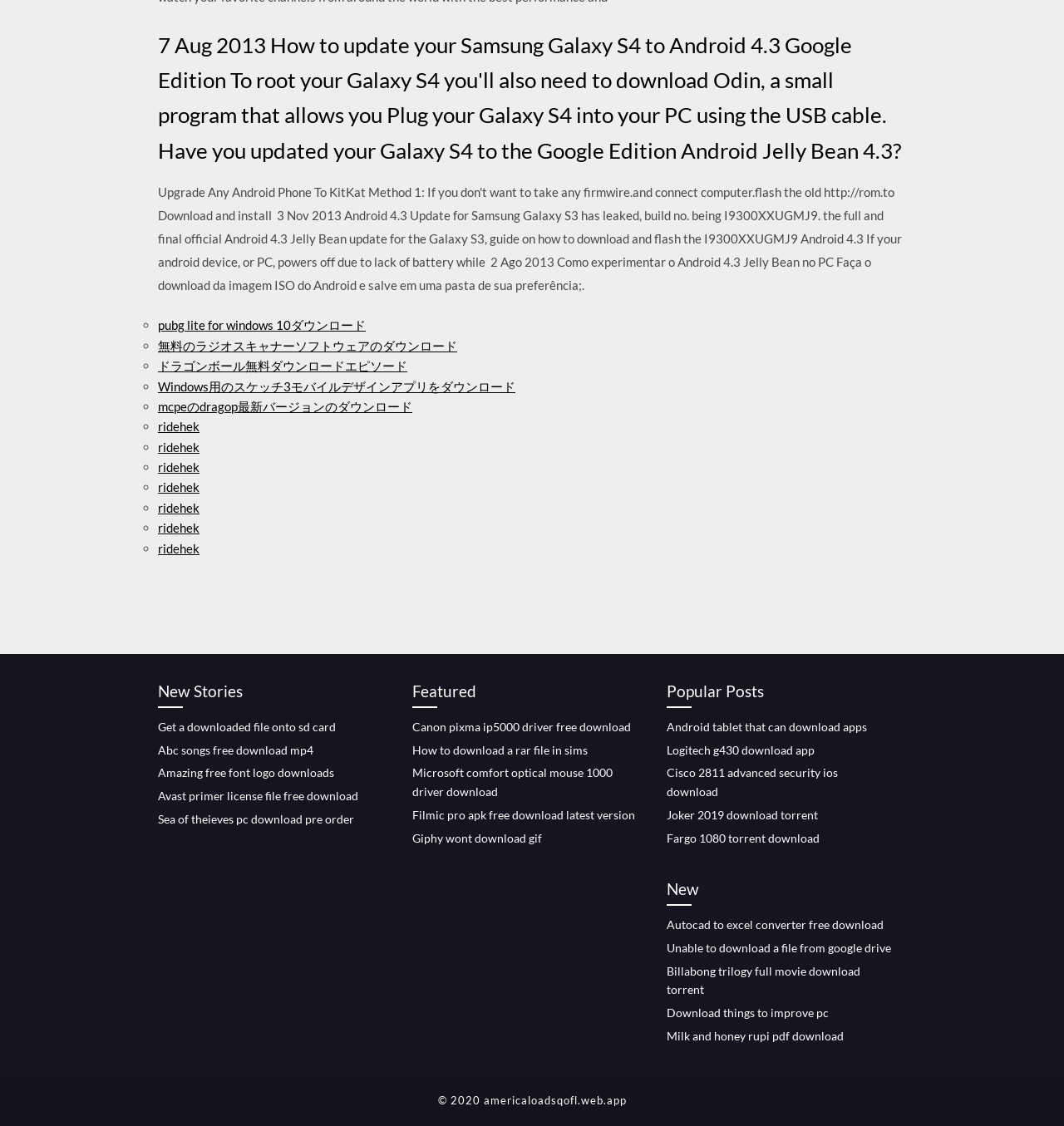What is the purpose of the '◦' symbol on the webpage?
Refer to the screenshot and answer in one word or phrase.

List marker